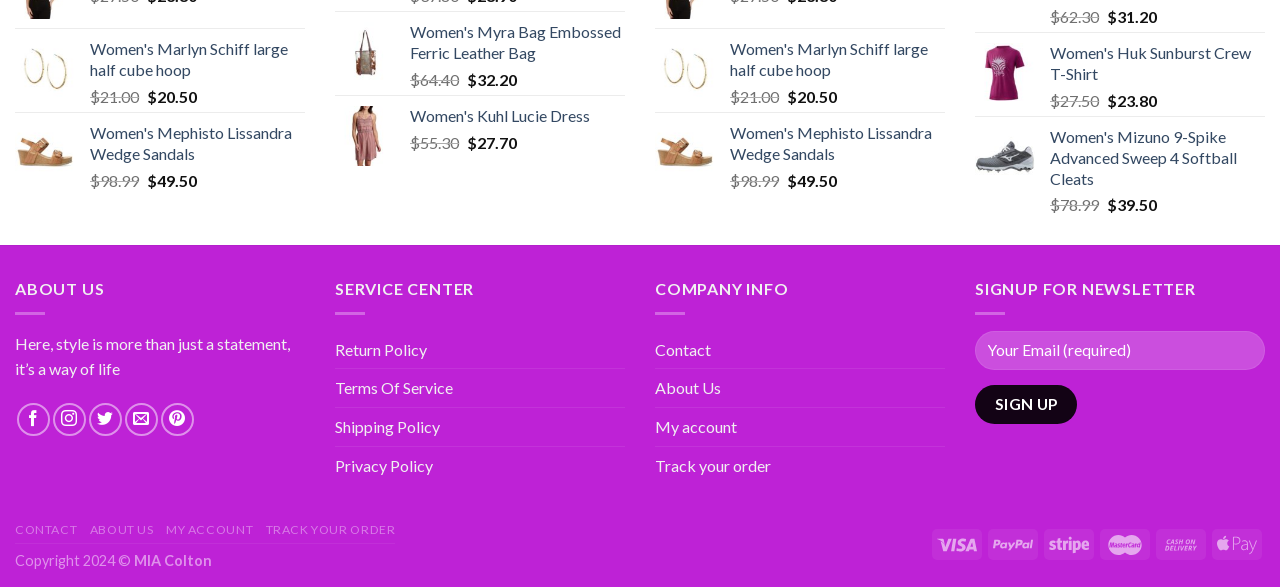Where is the 'ABOUT US' text located?
Provide a thorough and detailed answer to the question.

I found the StaticText 'ABOUT US' with bounding box coordinates [0.012, 0.475, 0.082, 0.507], which indicates it is located at the top-left of the webpage.